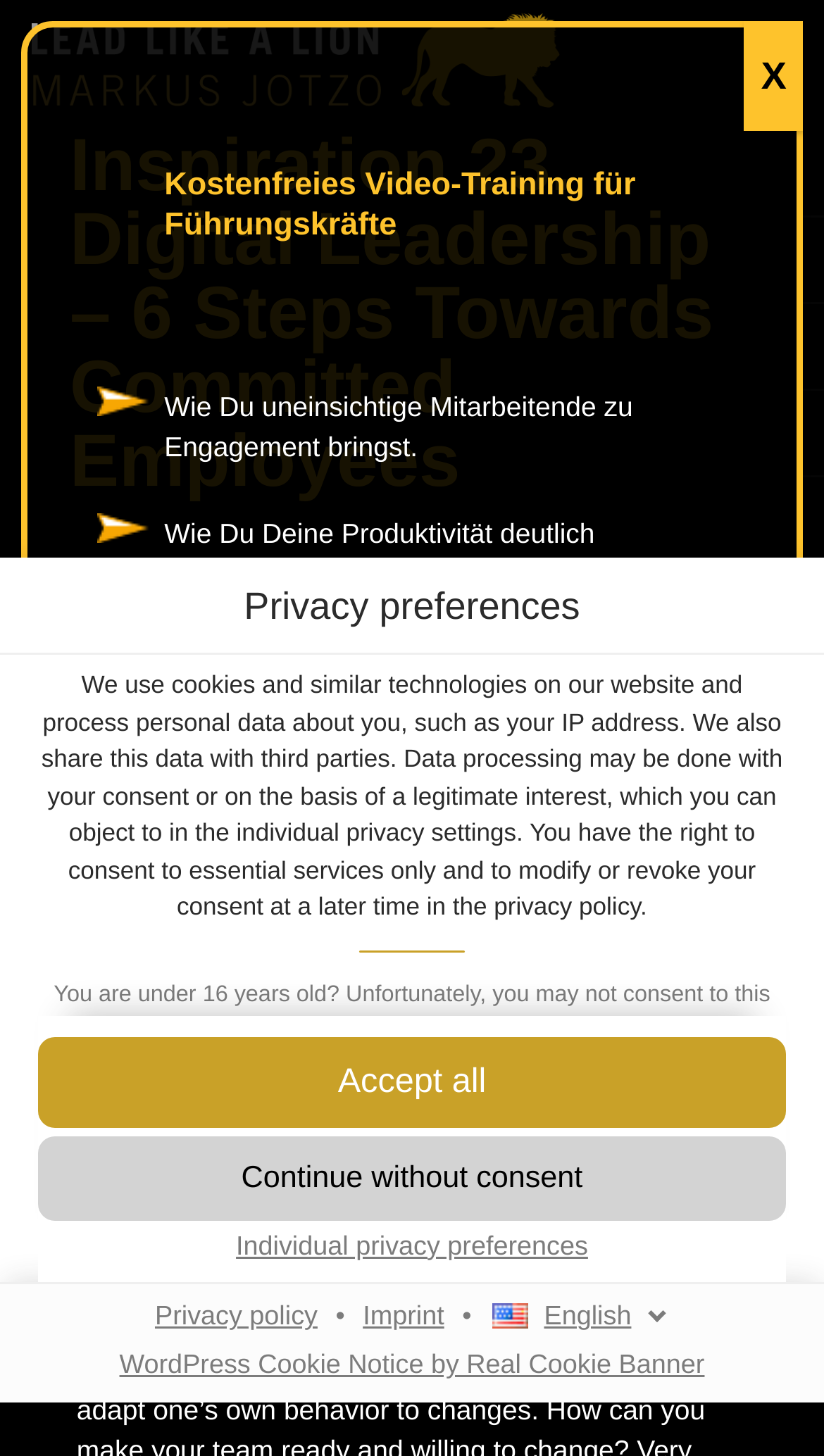Create a detailed summary of all the visual and textual information on the webpage.

The webpage is about digital leadership and committed employees, with a focus on adapting to changes. At the top of the page, there is a dialog box for privacy preferences, which takes up most of the screen. This dialog box has a heading "Privacy preferences" and a brief description of how the website uses cookies and personal data. Below this, there is a warning for users under 16 years old, stating that they need parental consent to view the content.

The dialog box also contains a group of privacy preferences, with options labeled "Essential" and "Functional". There are three buttons at the bottom of the dialog box: "Accept all", "Continue without consent", and "Individual privacy preferences". Additionally, there are links to the privacy policy and imprint at the bottom of the dialog box, separated by a bullet point.

In the top-right corner of the page, there is a combobox for selecting the language, currently set to "English". At the very bottom of the page, there is a link to "WordPress Cookie Notice by Real Cookie Banner".